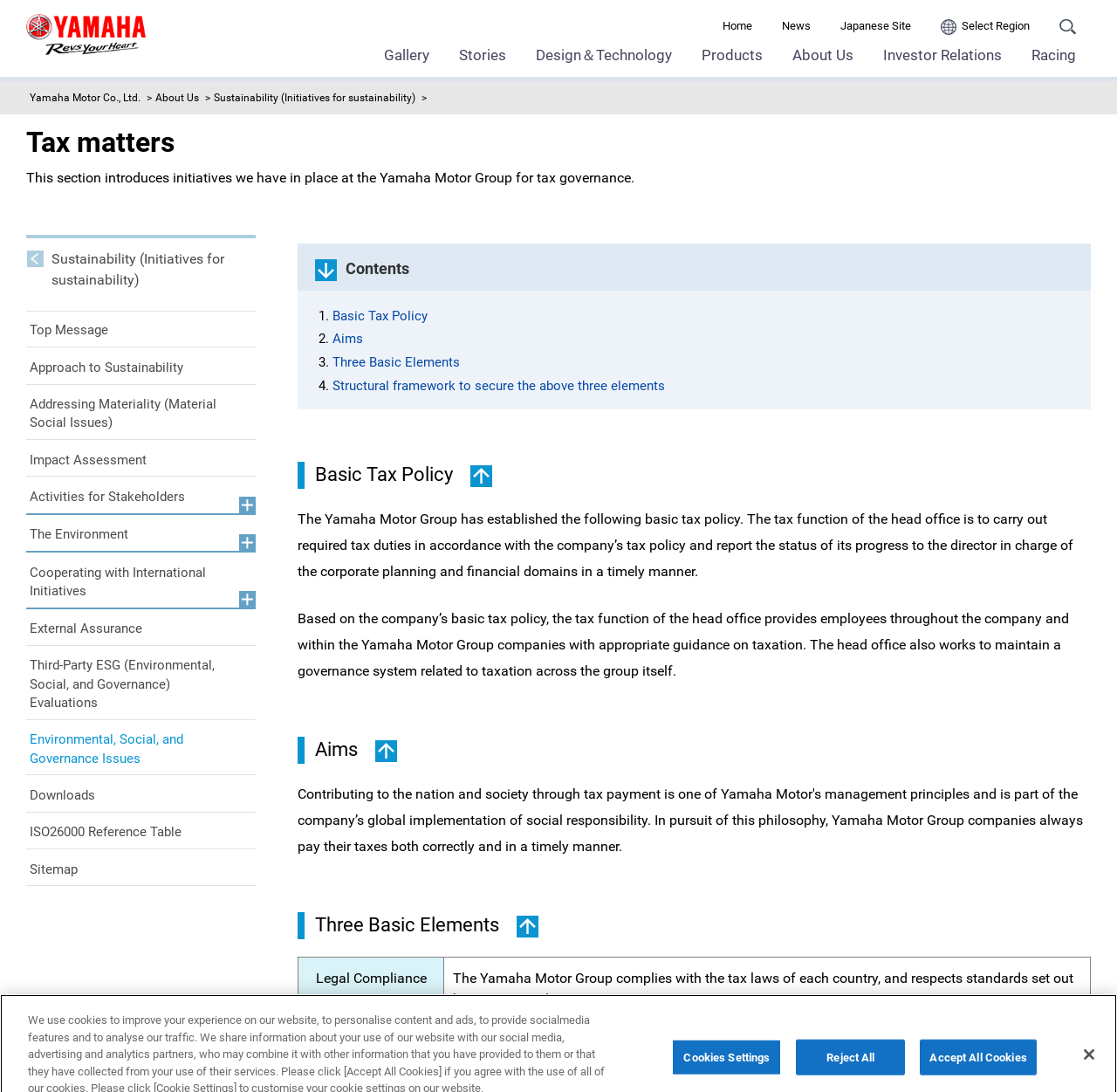Based on the description "Basic Tax Policy", find the bounding box of the specified UI element.

[0.298, 0.282, 0.383, 0.296]